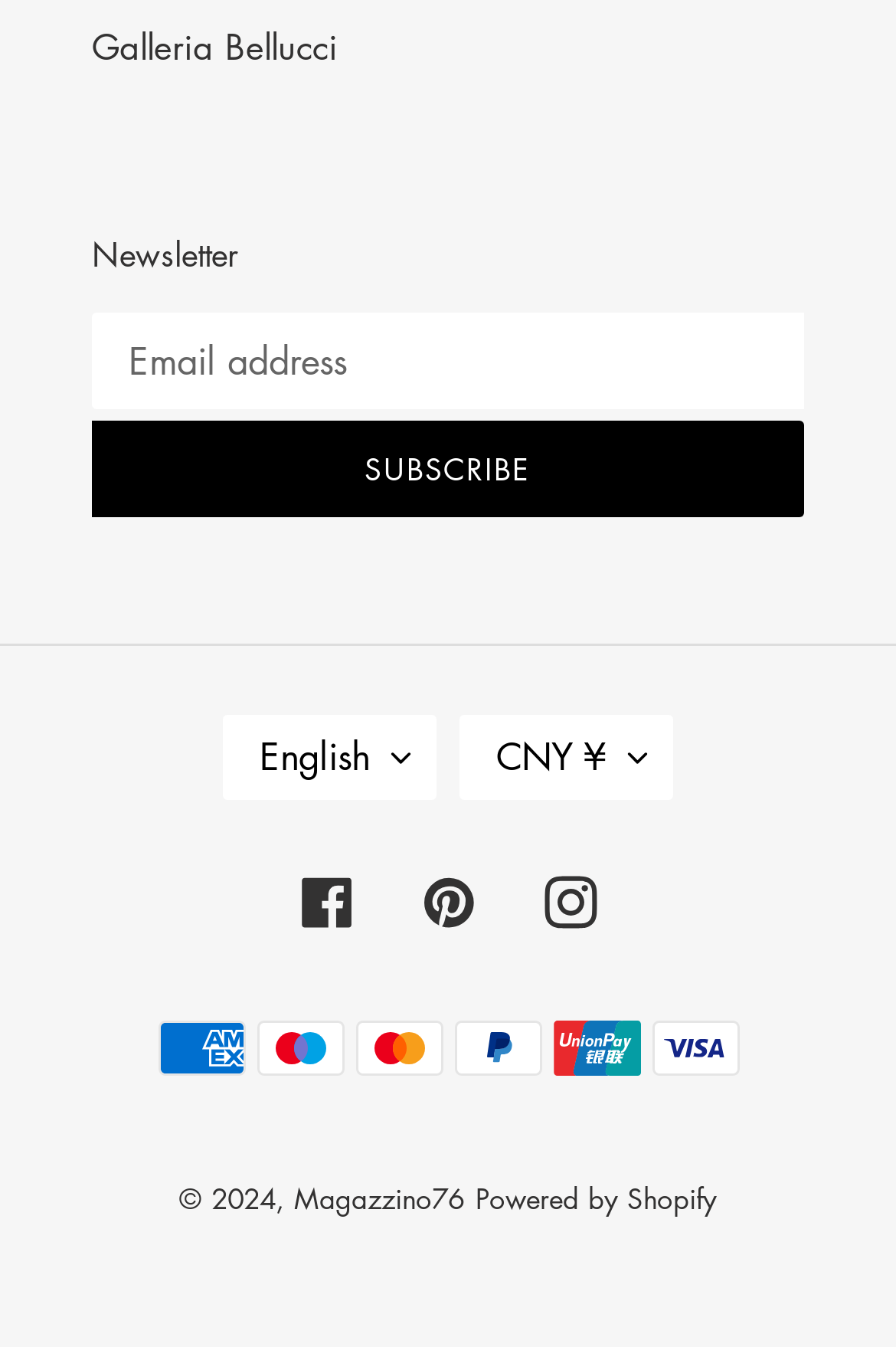What are the available payment methods?
Please respond to the question with a detailed and well-explained answer.

The available payment methods can be found at the bottom of the webpage, which are American Express, Maestro, Mastercard, PayPal, Union Pay, and Visa, represented by their respective logos.